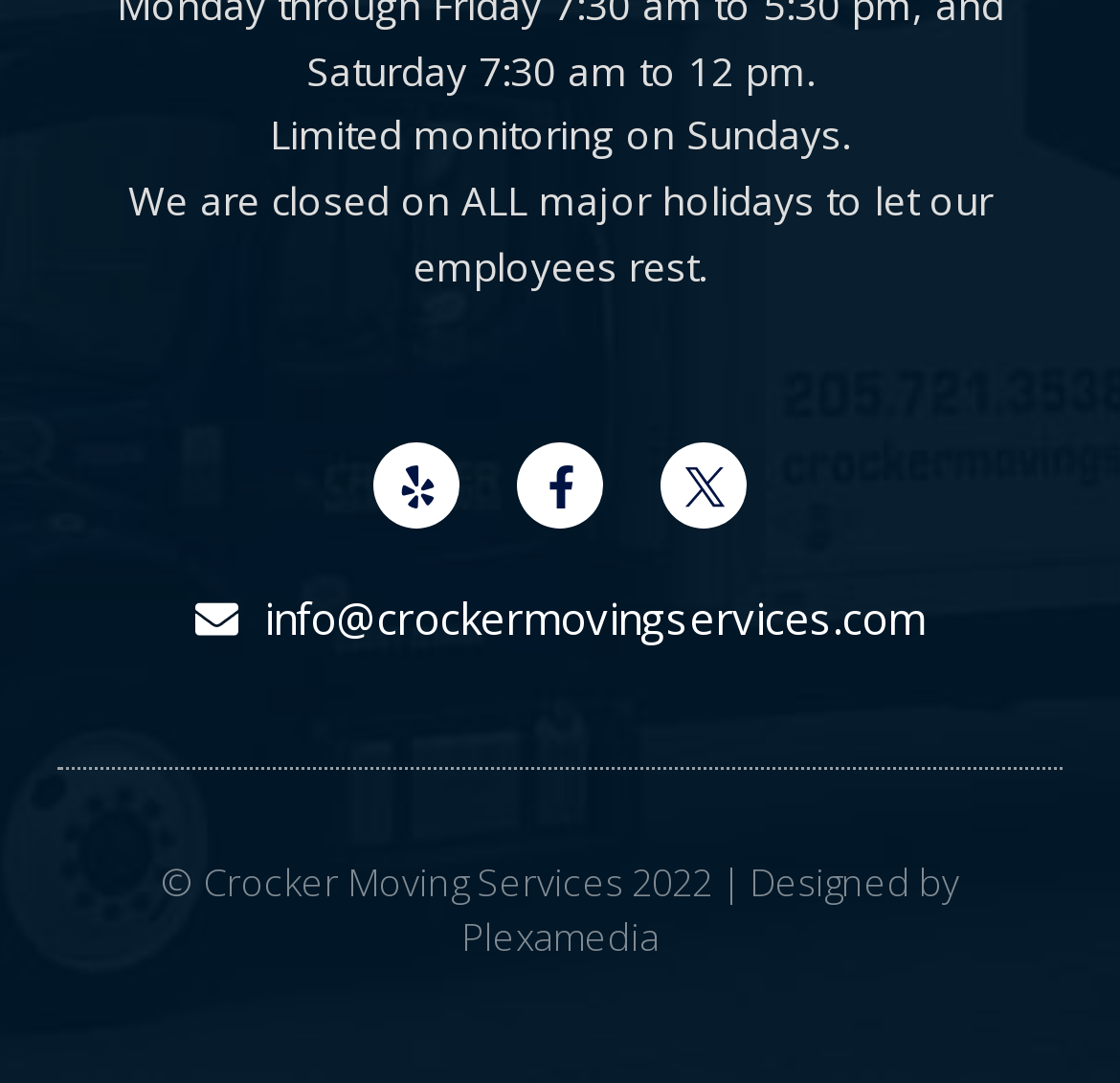Look at the image and answer the question in detail:
Who designed the website?

The website was designed by Plexamedia, as indicated by the text at the bottom of the webpage, which also includes the copyright information.